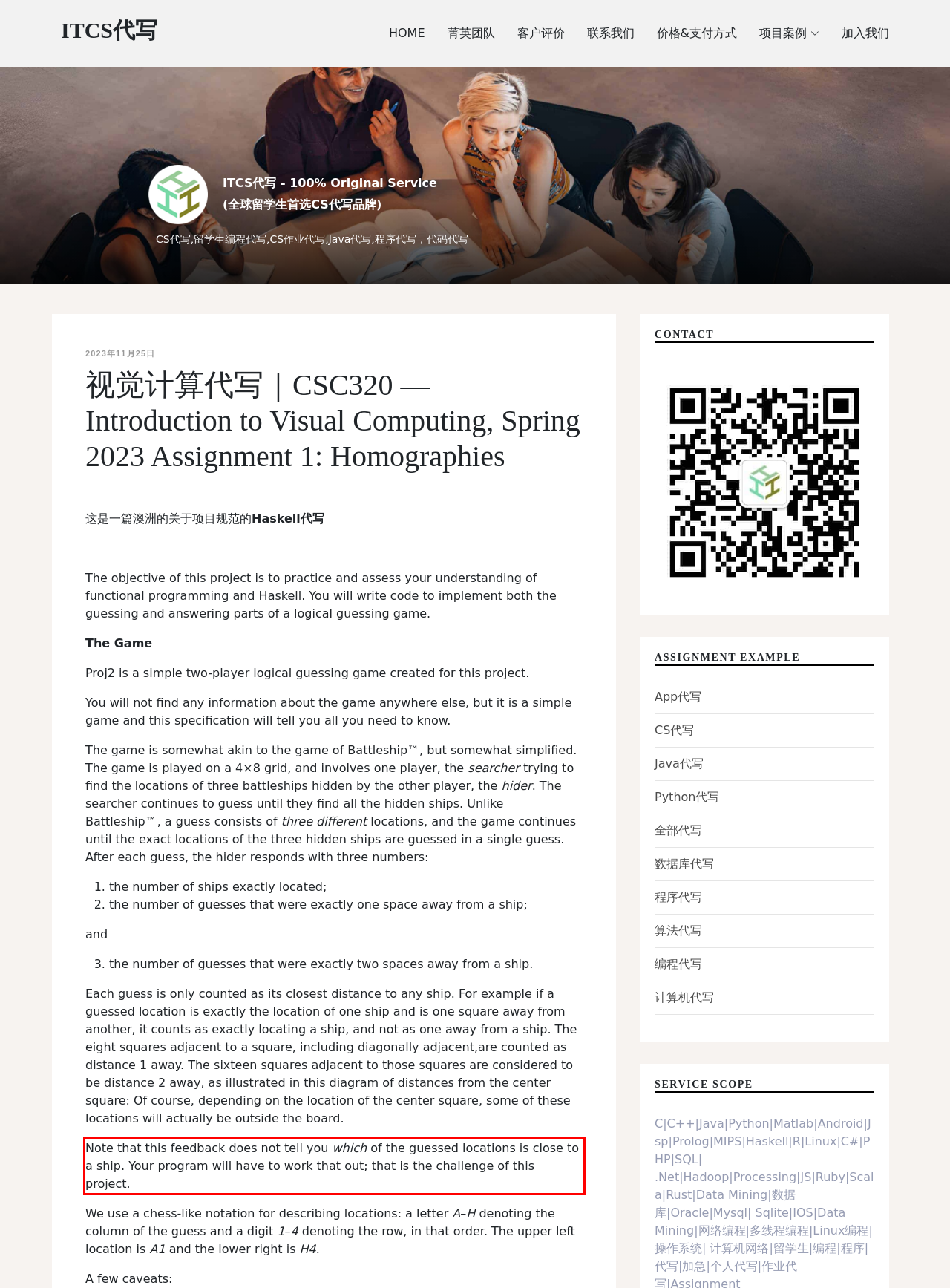In the given screenshot, locate the red bounding box and extract the text content from within it.

Note that this feedback does not tell you which of the guessed locations is close to a ship. Your program will have to work that out; that is the challenge of this project.